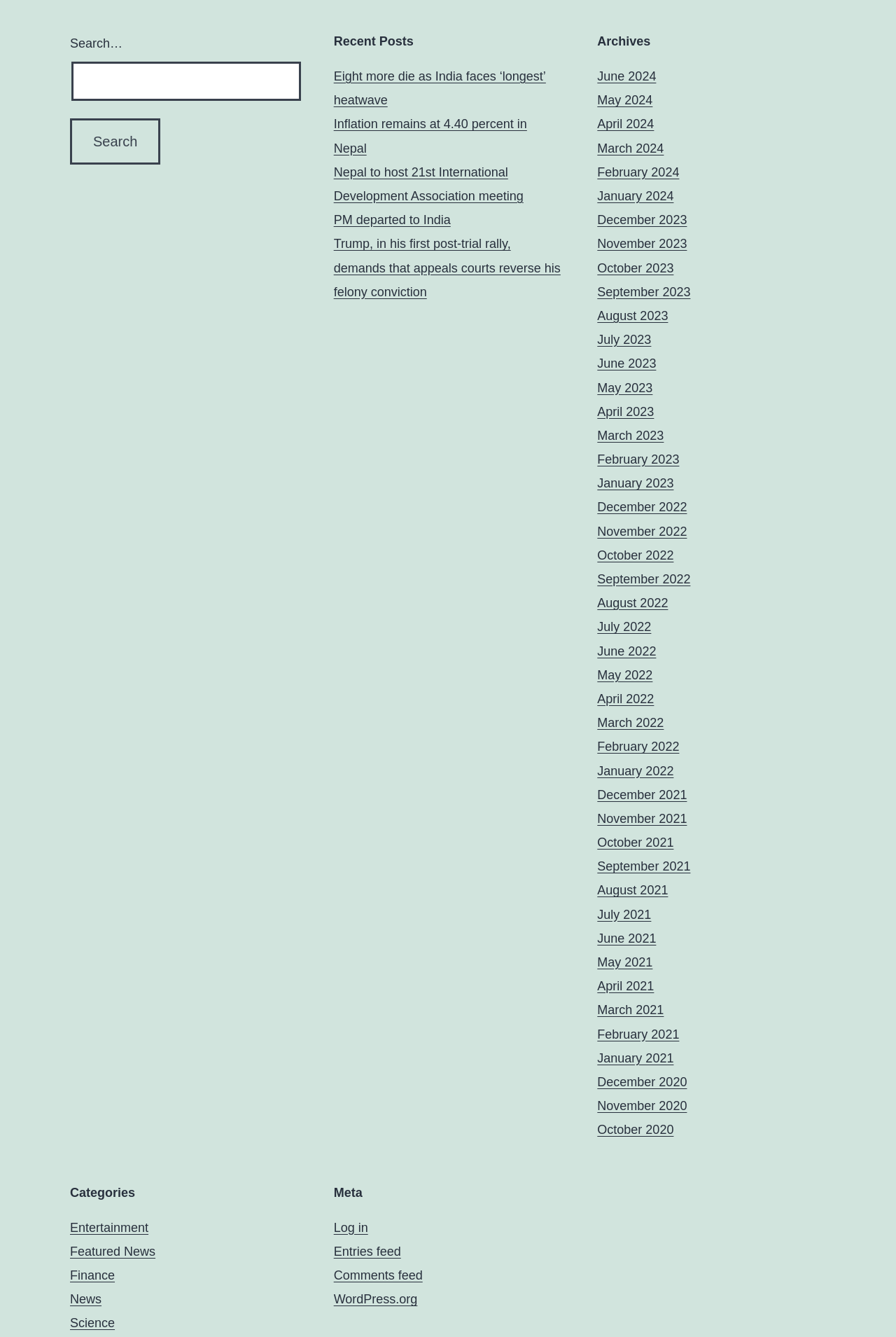Given the element description, predict the bounding box coordinates in the format (top-left x, top-left y, bottom-right x, bottom-right y), using floating point numbers between 0 and 1: Entries feed

[0.372, 0.931, 0.447, 0.941]